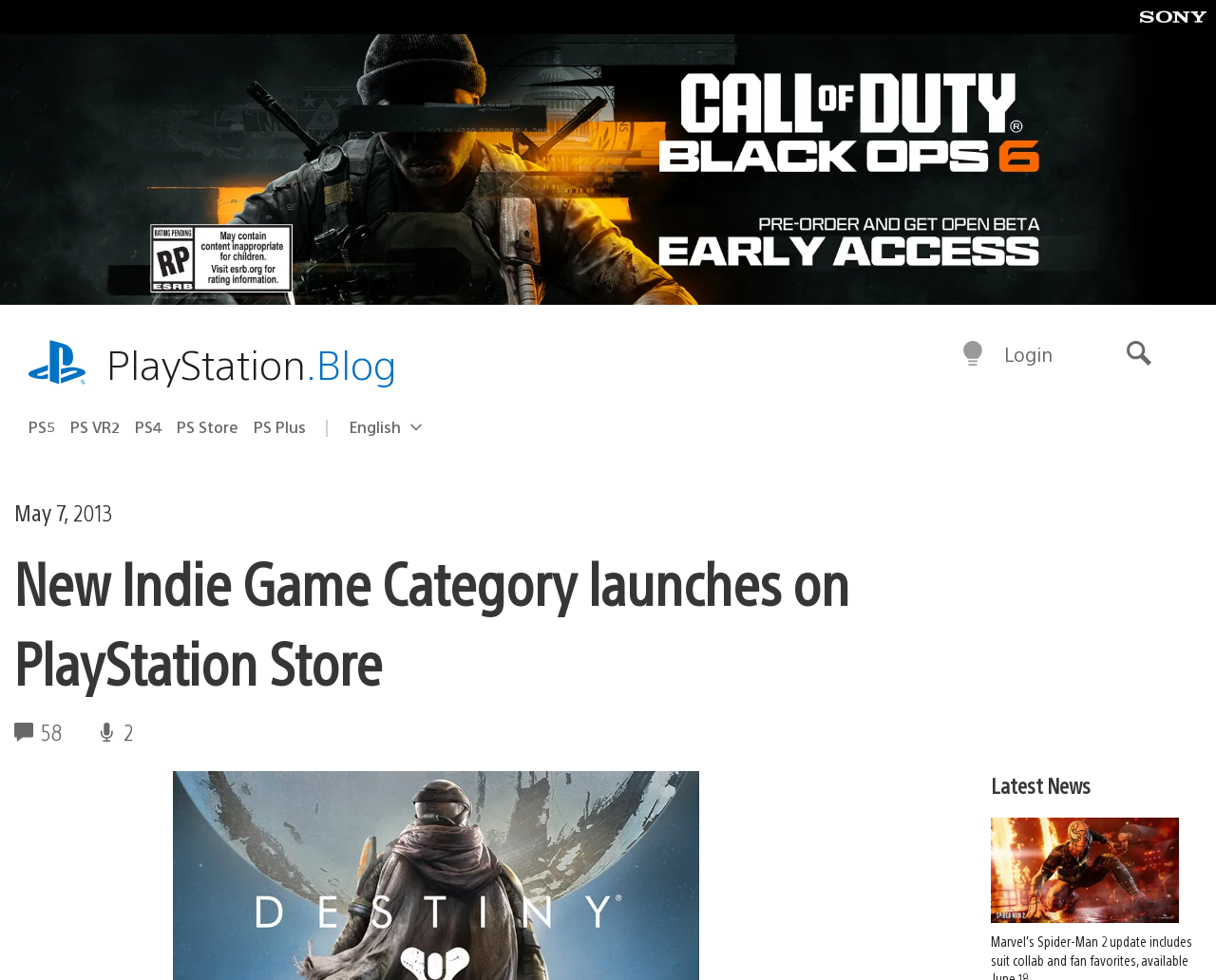Could you indicate the bounding box coordinates of the region to click in order to complete this instruction: "Login to your account".

[0.826, 0.348, 0.866, 0.374]